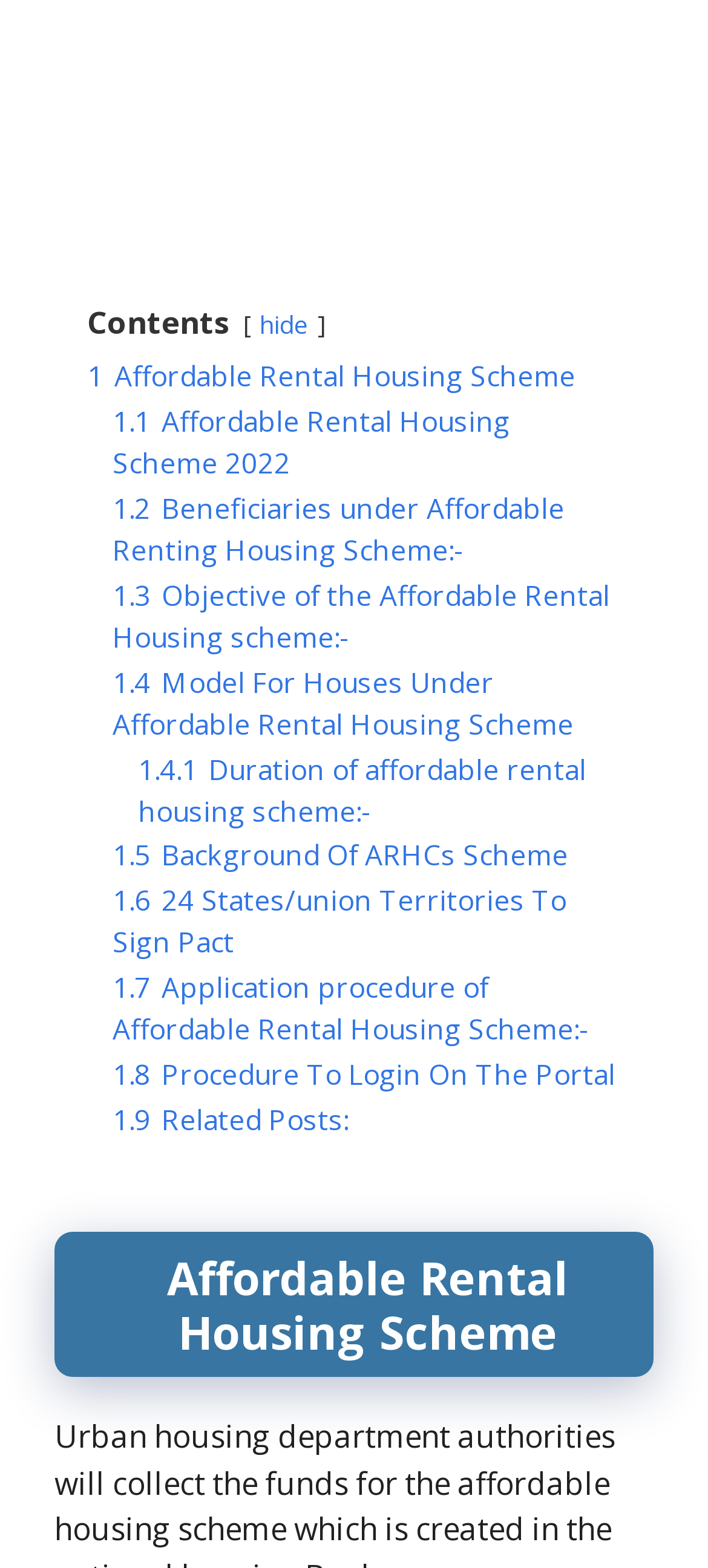Refer to the image and offer a detailed explanation in response to the question: What is the name of the housing scheme?

I found the answer by looking at the heading element with the text 'Affordable Rental Housing Scheme' which is located at the bottom of the page with a bounding box of [0.077, 0.786, 0.923, 0.878].